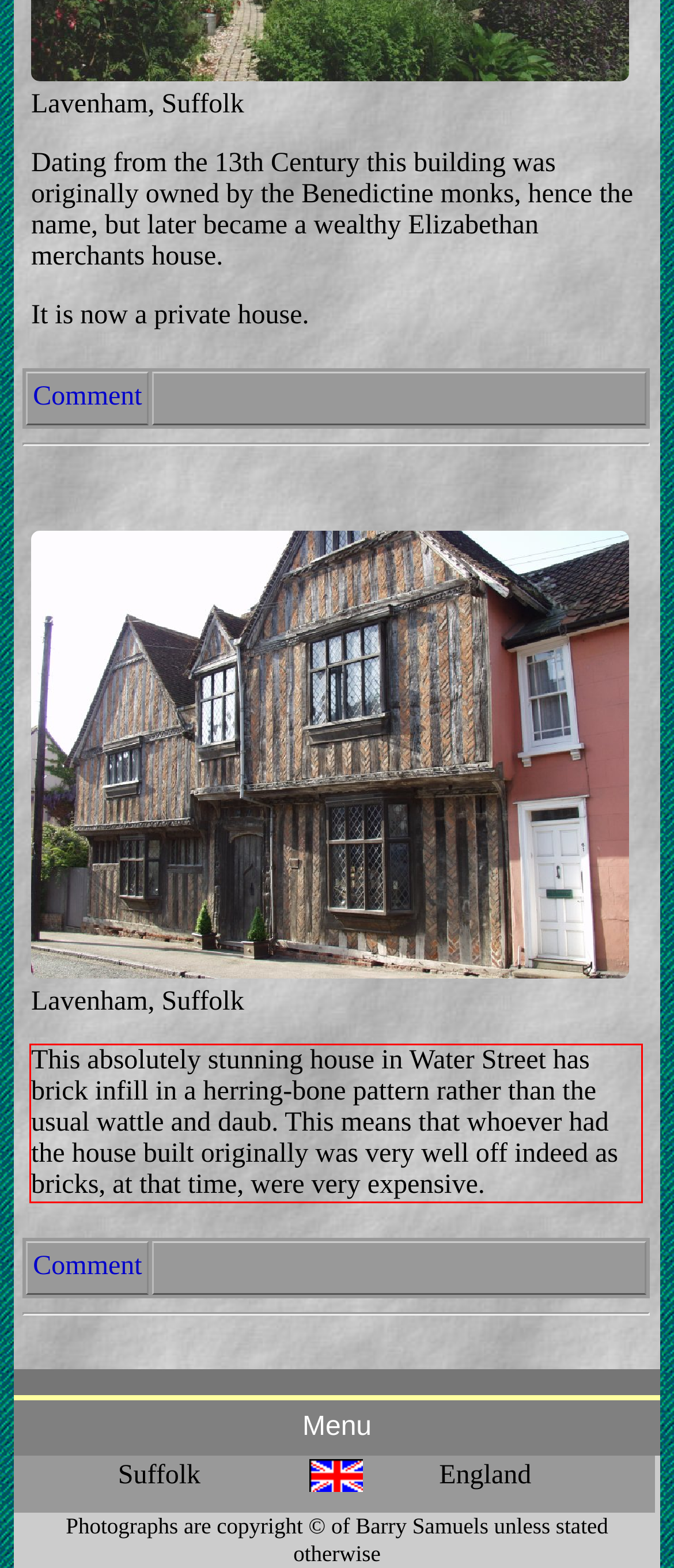Given a webpage screenshot, identify the text inside the red bounding box using OCR and extract it.

This absolutely stunning house in Water Street has brick infill in a herring-bone pattern rather than the usual wattle and daub. This means that whoever had the house built originally was very well off indeed as bricks, at that time, were very expensive.